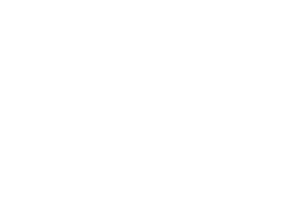Generate a detailed caption that encompasses all aspects of the image.

The image is part of an article titled "FOR IMMEDIATE RELEASE: MARCH 12, 2024 BRAD GERSTMAN RELEASES 'BEST DRESSED IN POLITICS' LIST FOR 2024." This release discusses a curated list highlighting politicians recognized for their impactful fashion choices. The article aims to generate conversation on how personal style intersects with political persona, showcasing the significance of public image in the political sphere. The headline suggests a timely and engaging topic relevant to current political discourse, appealing to both fashion enthusiasts and political observers alike.